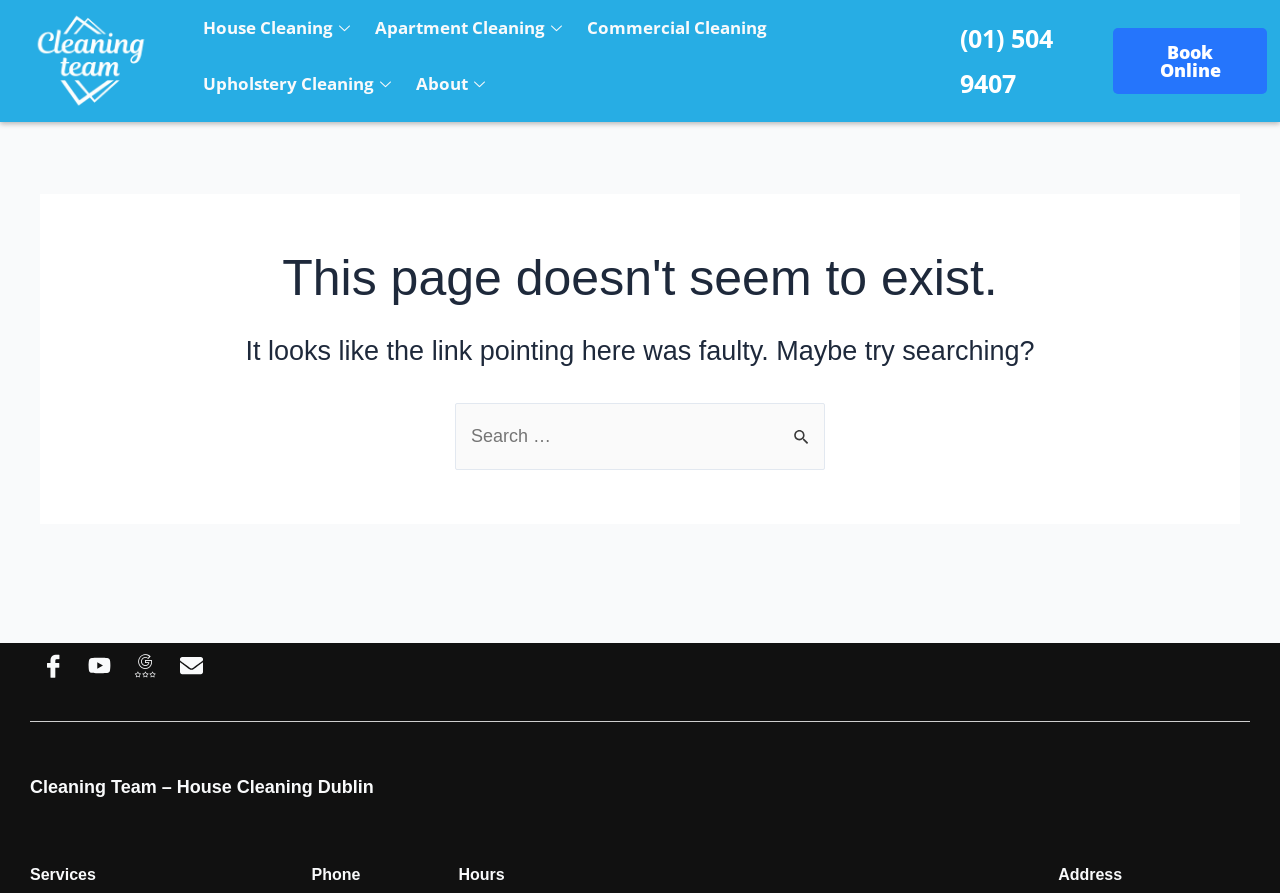Determine the bounding box coordinates of the region to click in order to accomplish the following instruction: "Visit Facebook page". Provide the coordinates as four float numbers between 0 and 1, specifically [left, top, right, bottom].

[0.023, 0.72, 0.059, 0.771]